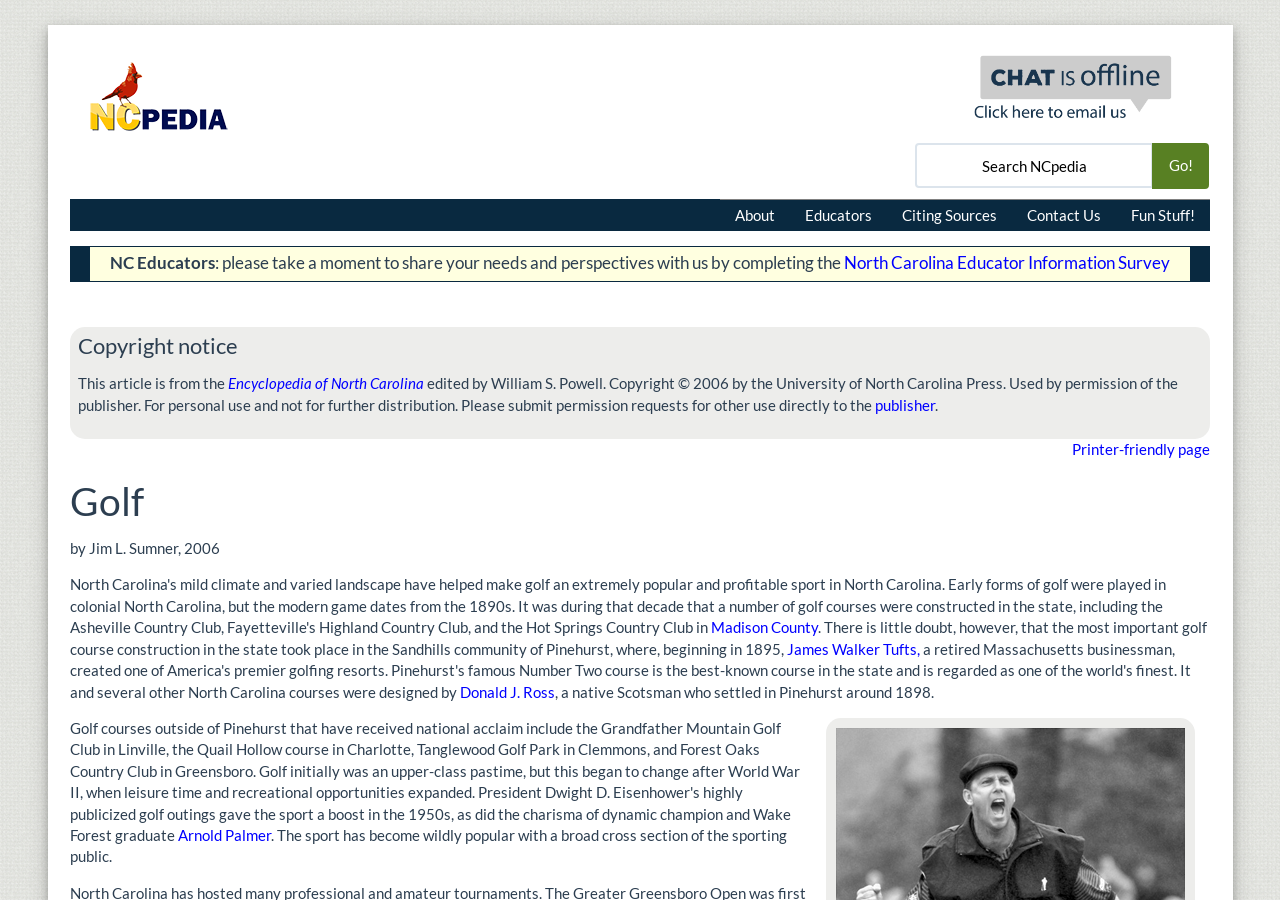What is the name of the logo on the webpage?
Give a one-word or short-phrase answer derived from the screenshot.

NCpedia logo